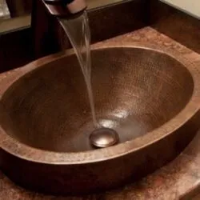Examine the image carefully and respond to the question with a detailed answer: 
Is the countertop polished?

The caption highlights the contrast between the 'rich texture of the copper' and the 'polished countertop', implying that the countertop has a polished finish.